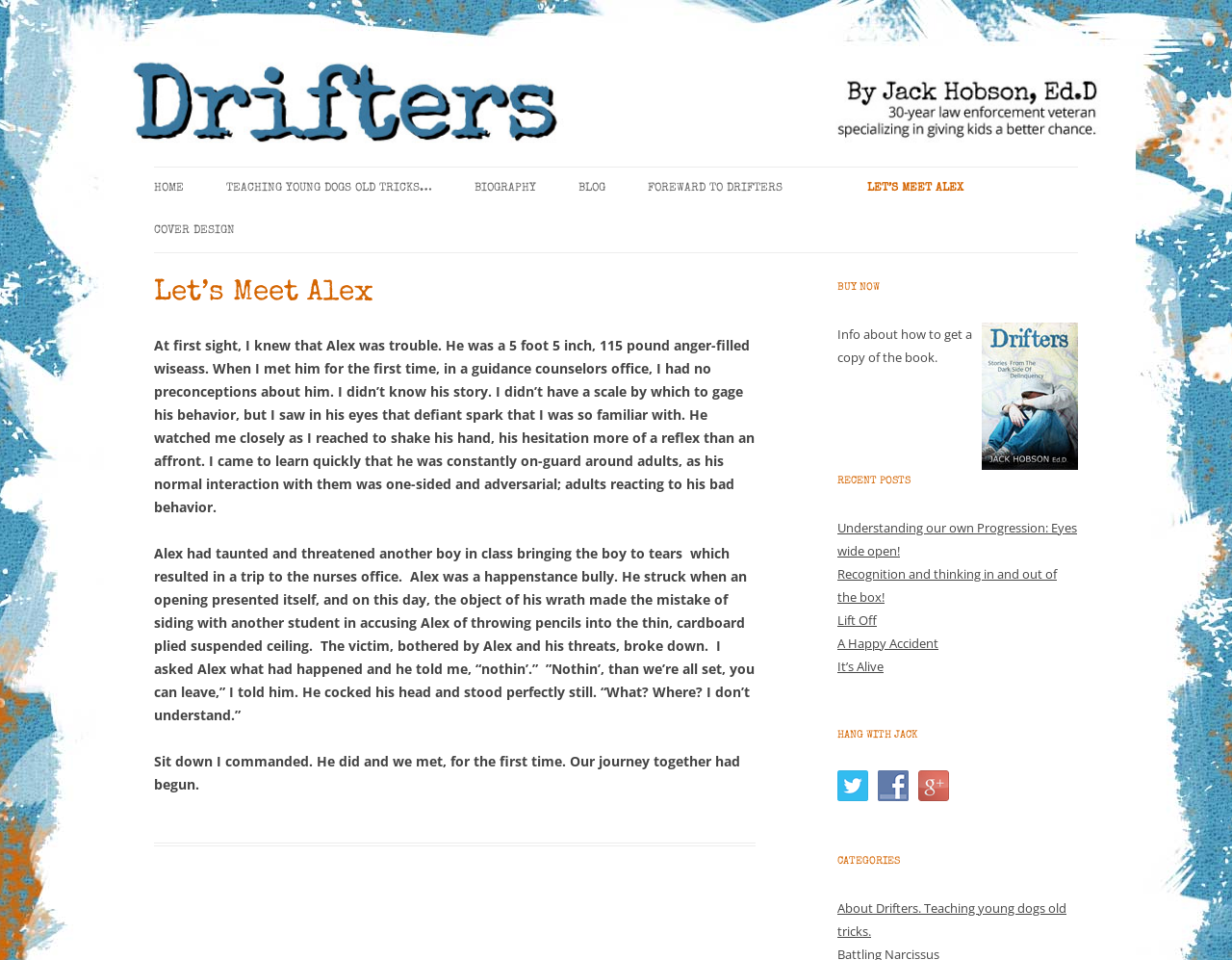Can you specify the bounding box coordinates for the region that should be clicked to fulfill this instruction: "Visit Facebook page".

None